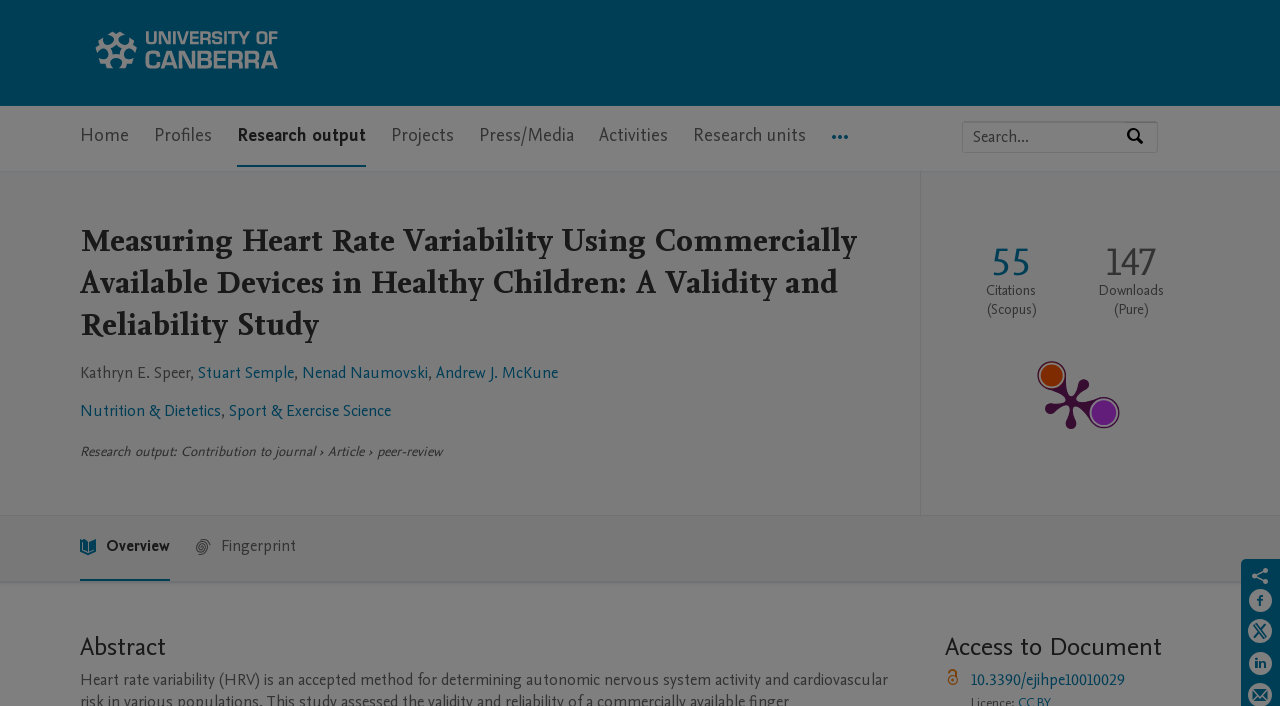What is the name of the research portal?
From the image, respond using a single word or phrase.

University of Canberra Research Portal